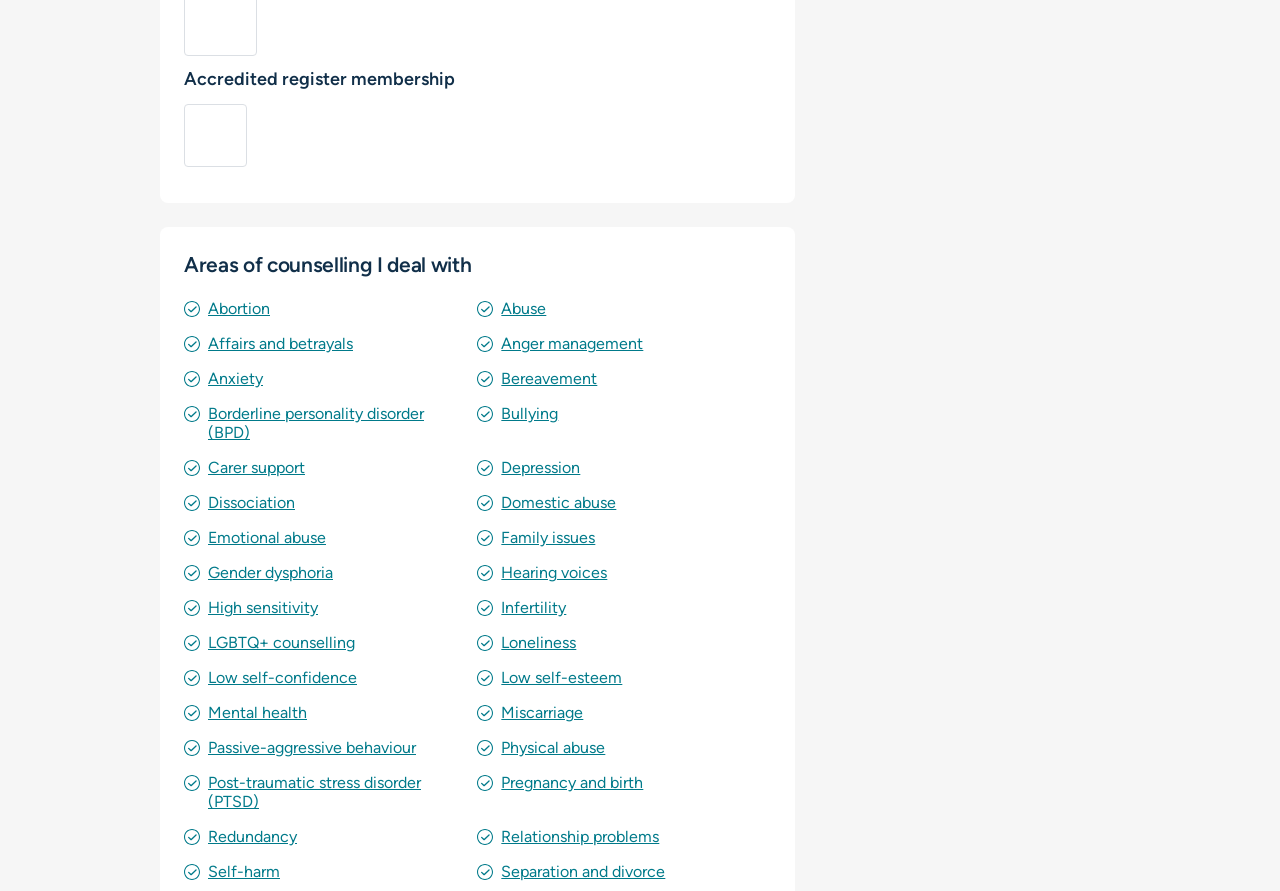Using the element description: "Miscarriage", determine the bounding box coordinates. The coordinates should be in the format [left, top, right, bottom], with values between 0 and 1.

[0.392, 0.789, 0.456, 0.811]